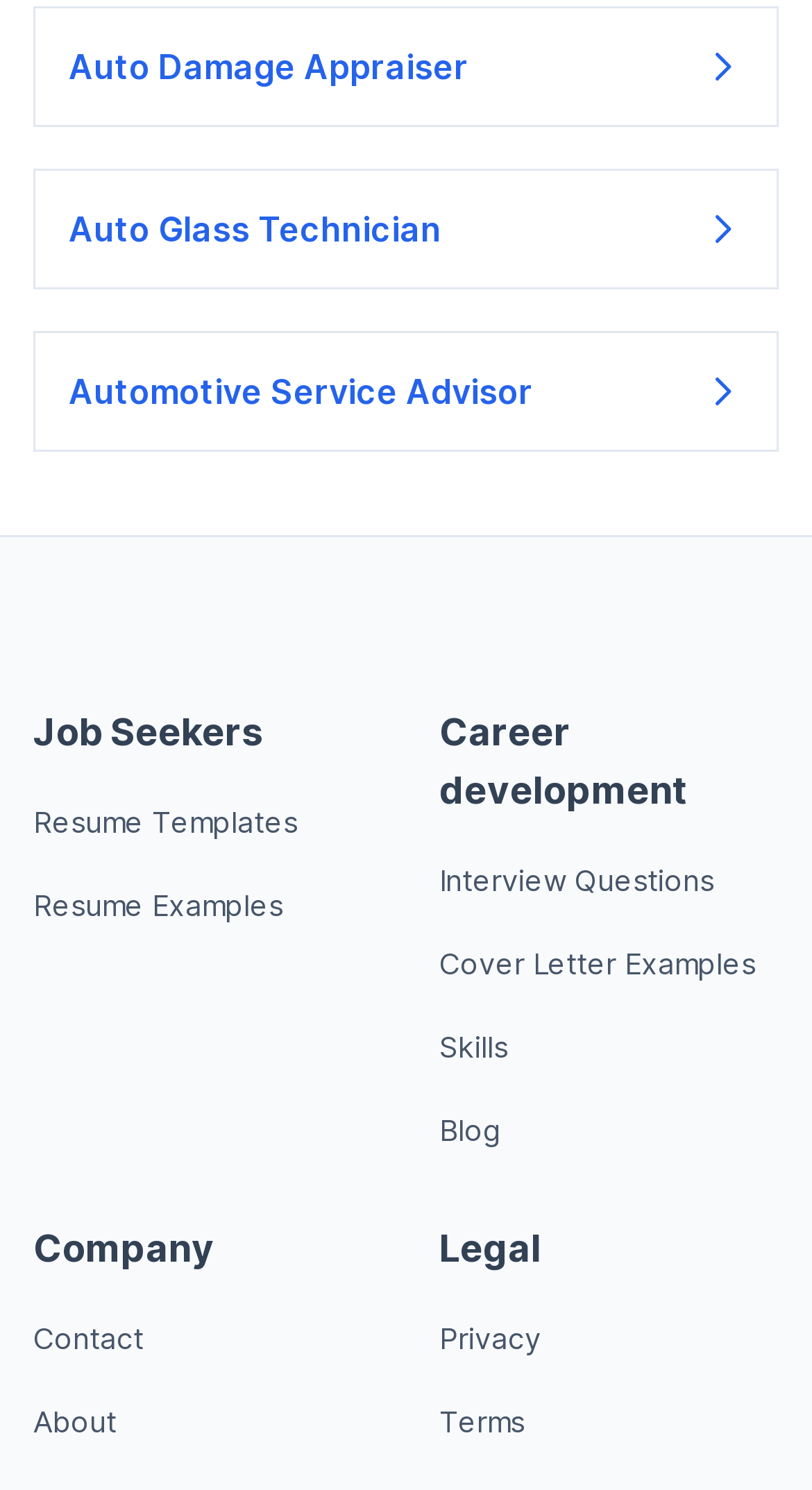Please identify the bounding box coordinates of the area that needs to be clicked to follow this instruction: "Learn about Skills".

[0.541, 0.691, 0.626, 0.715]